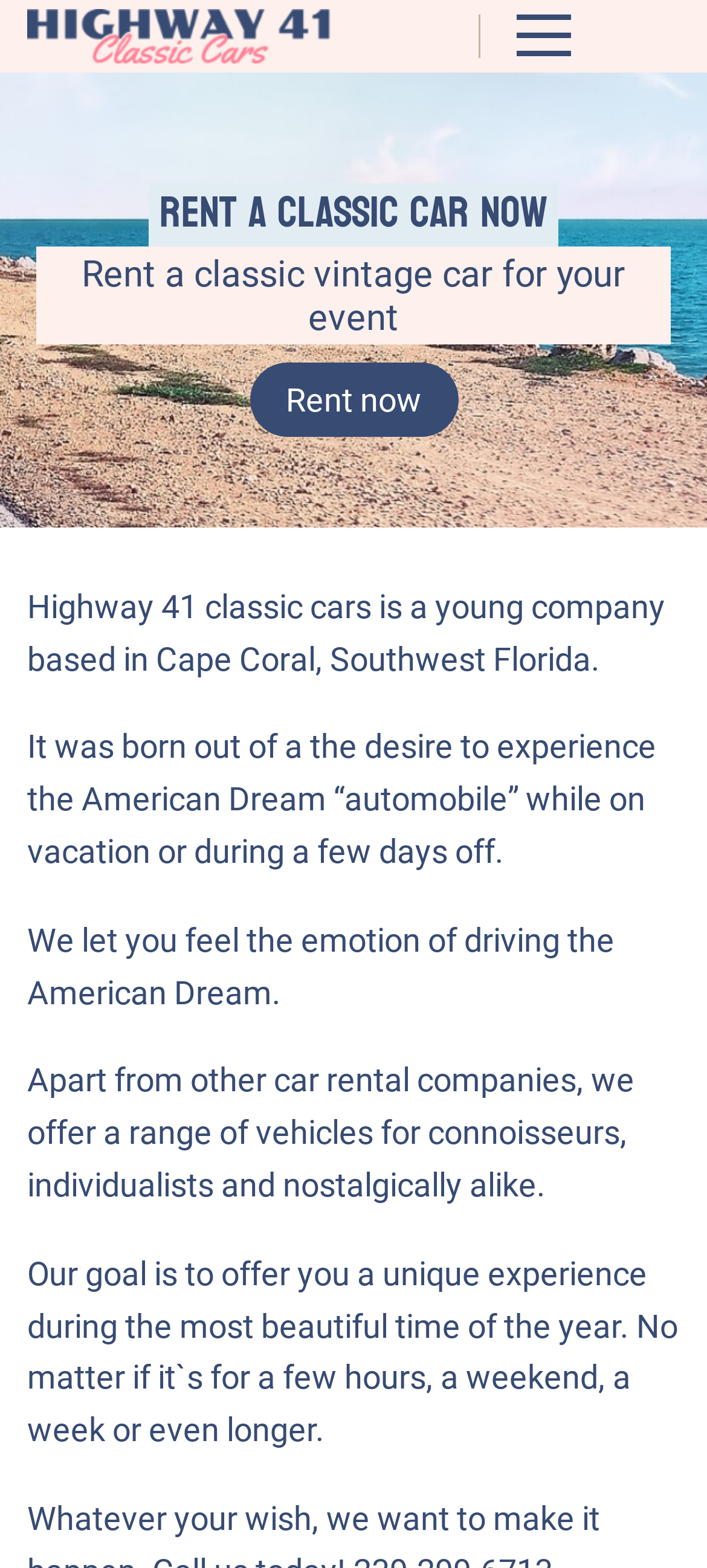Produce an elaborate caption capturing the essence of the webpage.

The webpage is about Highway 41 Classic Cars, a car rental company based in Cape Coral, Southwest Florida. At the top left of the page, there is a link and an image with the company's name. Below this, there are two lines of text, "Rent a classic car now" and "Rent a classic vintage car for your event", which are positioned side by side, with the first one slightly above the second. 

To the right of these lines, there is a "Rent now" link. Below this link, there is a block of text that describes the company's background, mission, and unique selling points. The text is divided into four paragraphs, each describing a different aspect of the company. The first paragraph explains how the company was founded, the second describes the experience of driving an American classic car, the third highlights the company's unique offerings, and the fourth outlines the company's goal of providing a unique experience for customers.